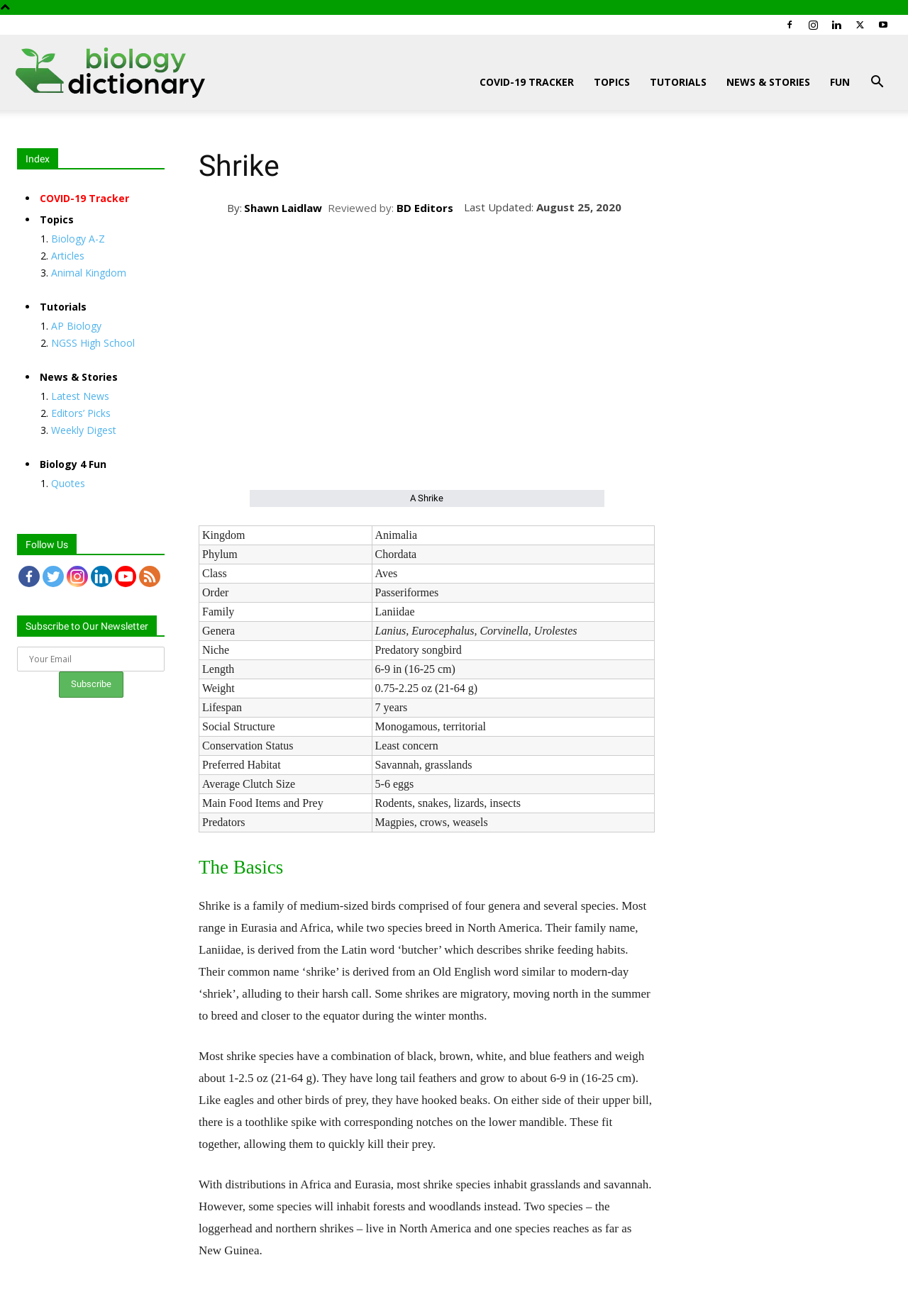Could you locate the bounding box coordinates for the section that should be clicked to accomplish this task: "Check out the 'Tile Adhesive India' advertisement".

None